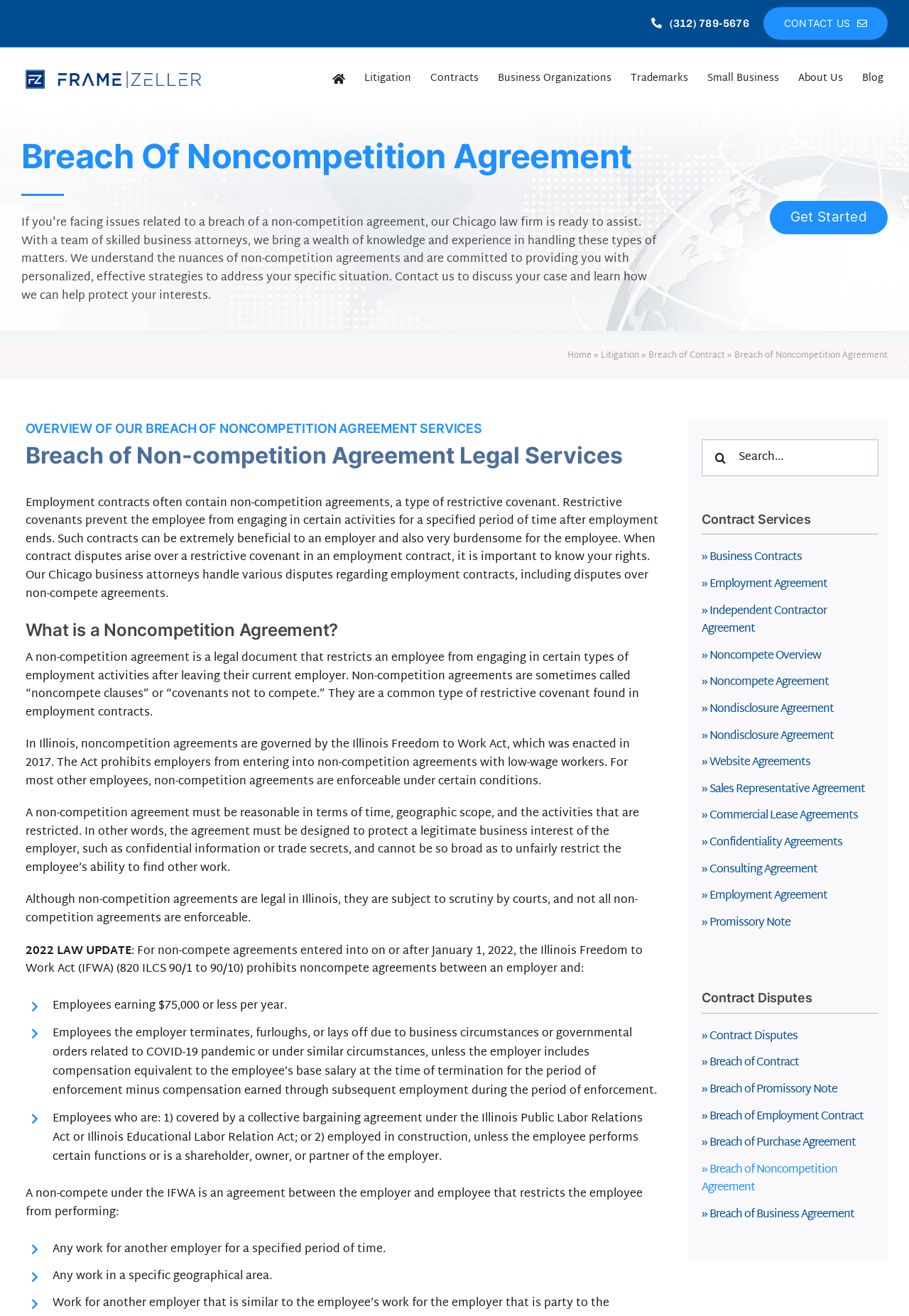What is the purpose of a non-competition agreement?
Using the picture, provide a one-word or short phrase answer.

To protect a legitimate business interest